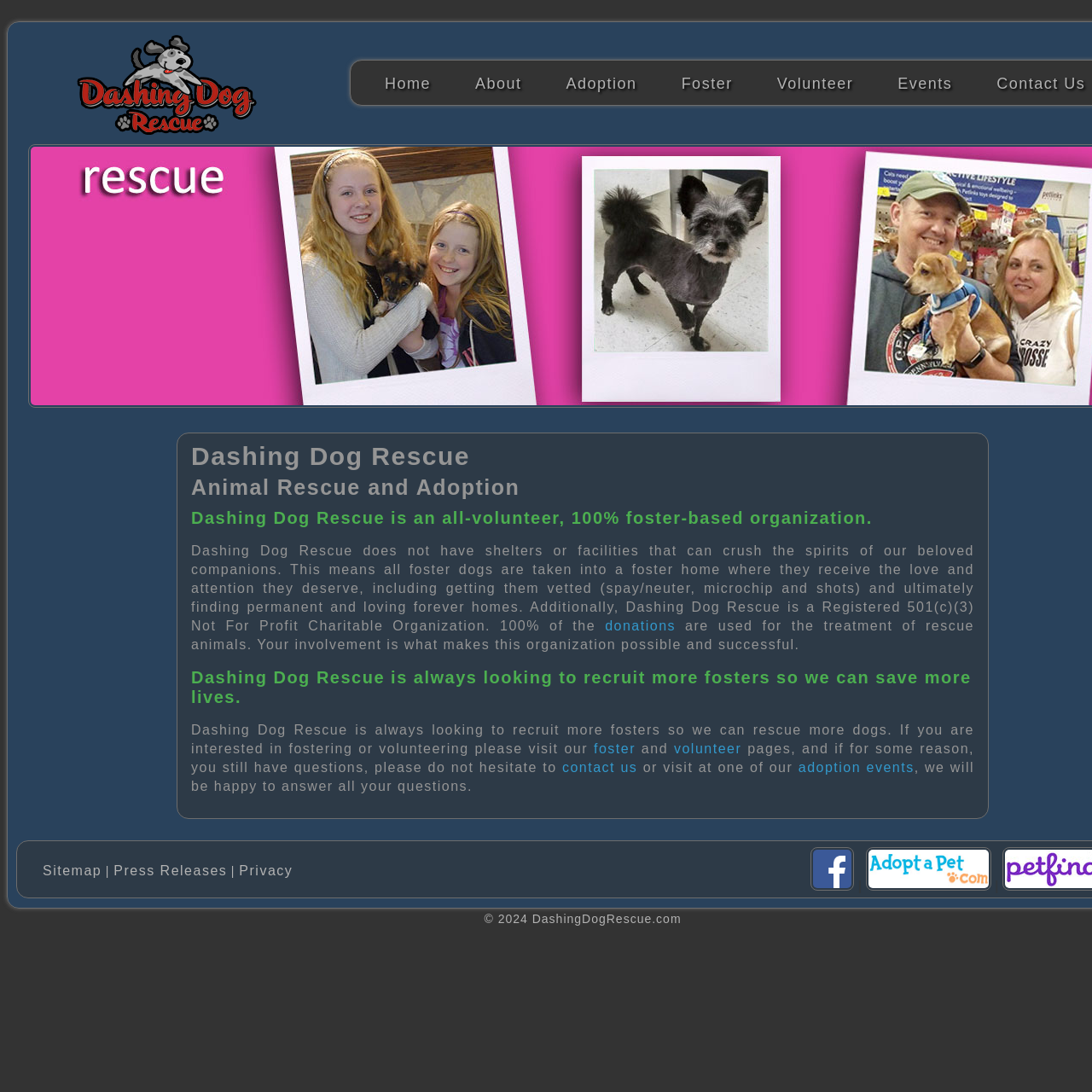Can you specify the bounding box coordinates for the region that should be clicked to fulfill this instruction: "View the Sitemap".

[0.039, 0.79, 0.093, 0.804]